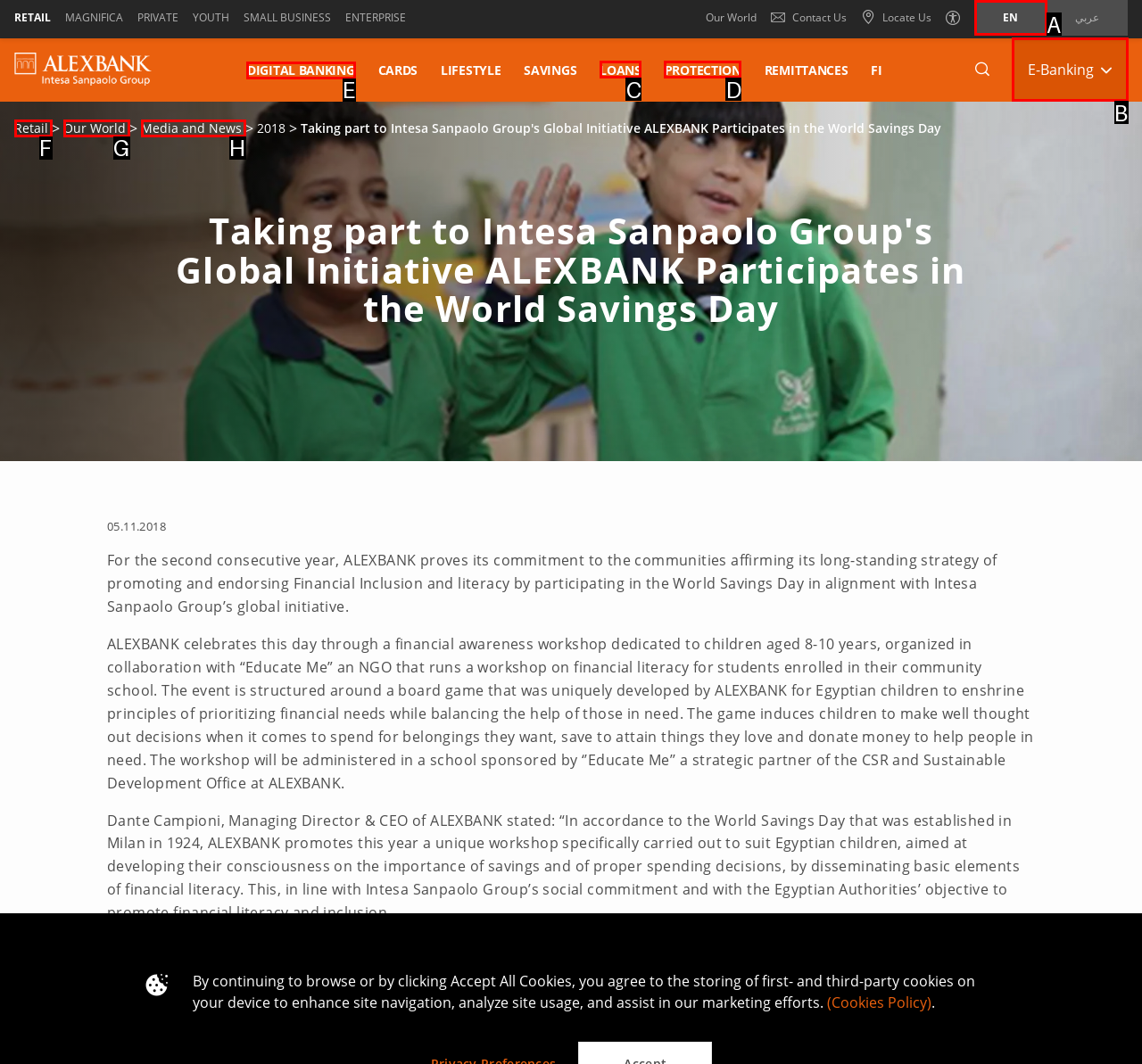Identify the HTML element to select in order to accomplish the following task: Click on DIGITAL BANKING
Reply with the letter of the chosen option from the given choices directly.

E